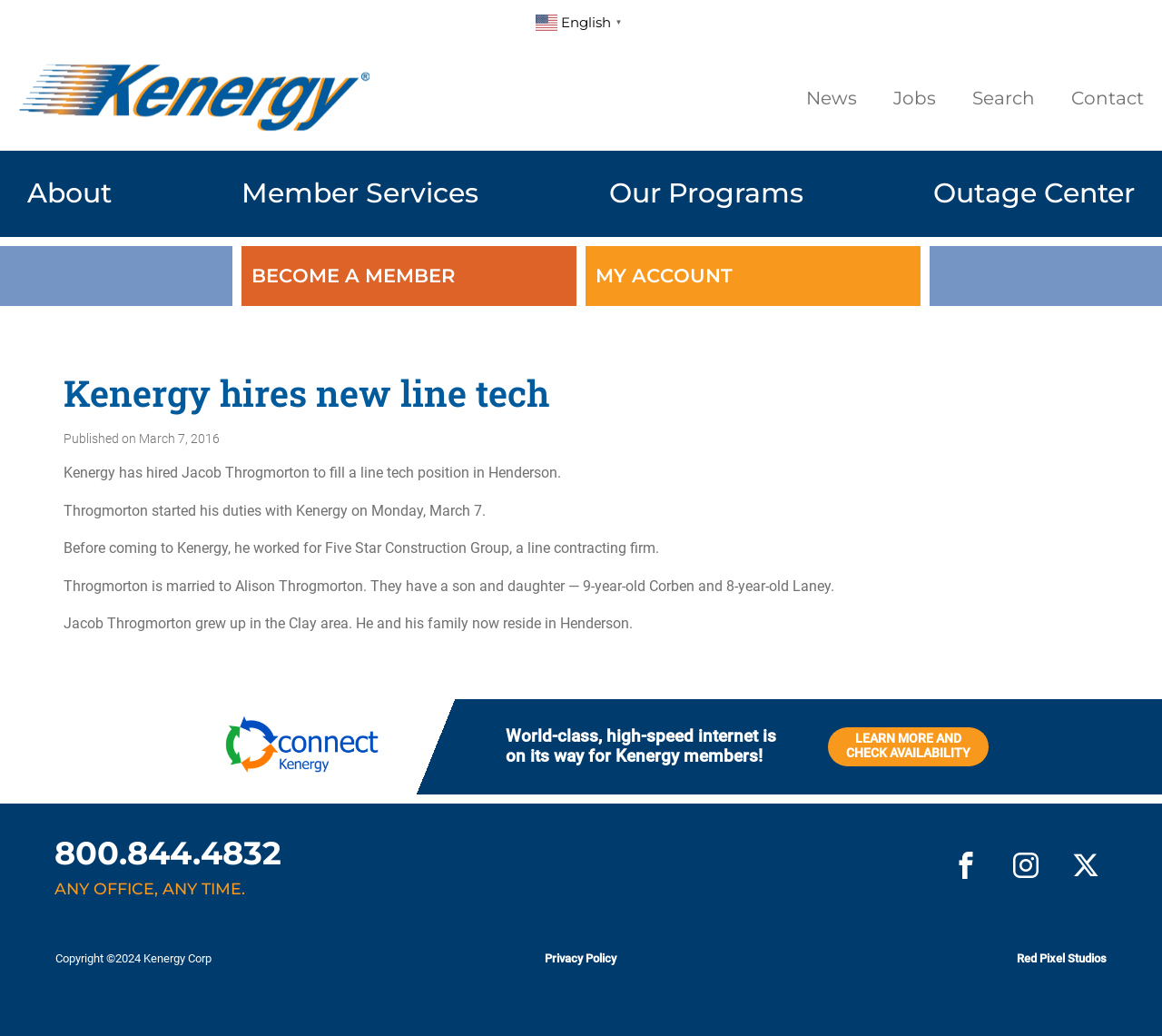Determine the bounding box for the UI element as described: "Learn More and Check Availability". The coordinates should be represented as four float numbers between 0 and 1, formatted as [left, top, right, bottom].

[0.712, 0.702, 0.85, 0.74]